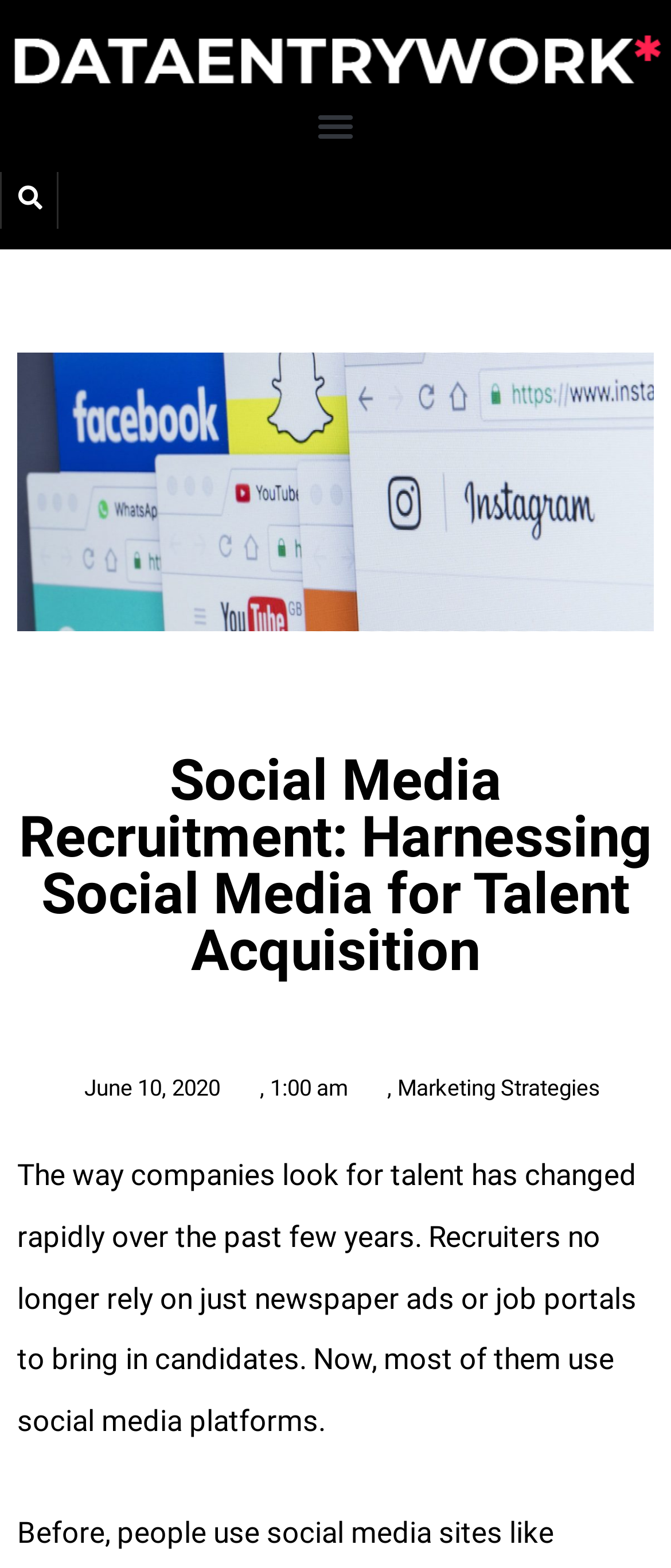Generate a comprehensive description of the contents of the webpage.

The webpage is about attracting and acquiring talent using social media. At the top, there is a link on the left side and a menu toggle button on the right side. Below the menu toggle button, there is a search bar with a search button. 

On the main content area, there is a large image related to social media platforms, taking up most of the width. Above the image, there is a heading that reads "Social Media Recruitment: Harnessing Social Media for Talent Acquisition". 

Below the image, there is a section with a link indicating the date "June 10, 2020" on the left side, and a time "1:00 am" on the right side, separated by a comma. Next to the date link, there is another link labeled "Marketing Strategies". 

The main content of the webpage is a paragraph of text that explains how companies have changed their approach to finding talent, now using social media platforms instead of traditional methods like newspaper ads or job portals.